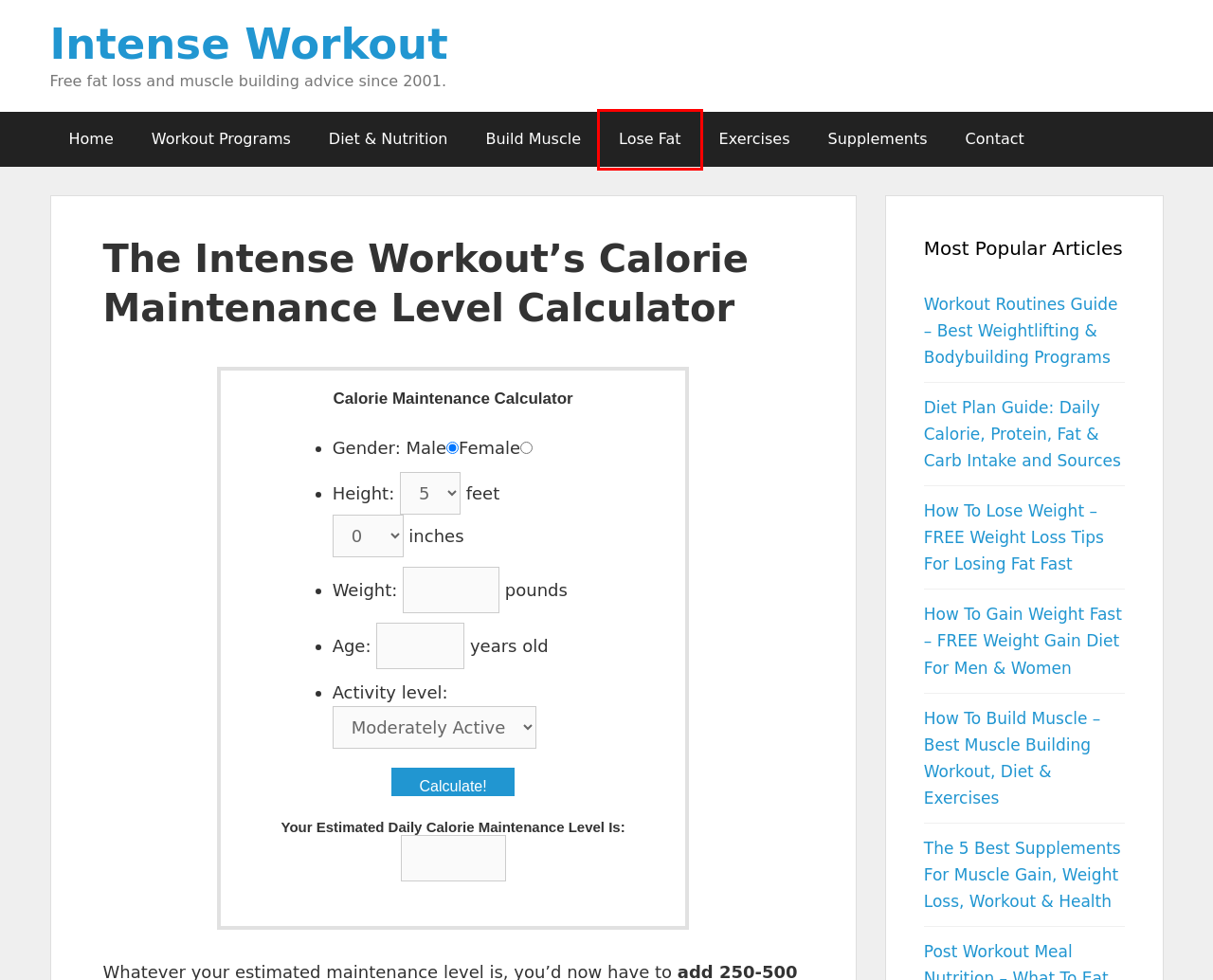Examine the screenshot of a webpage with a red rectangle bounding box. Select the most accurate webpage description that matches the new webpage after clicking the element within the bounding box. Here are the candidates:
A. Workout Programs
B. Lose Fat
C. Build Muscle
D. Supplements & Products
E. How To Build Muscle - Best Muscle Building Workout, Diet & Exercises
F. Workout Routines - Best Weightlifting & Bodybuilding Programs
G. Exercises
H. Diet Plan Guide: Daily Calorie, Protein, Fat, Carb Intake & Sources

B